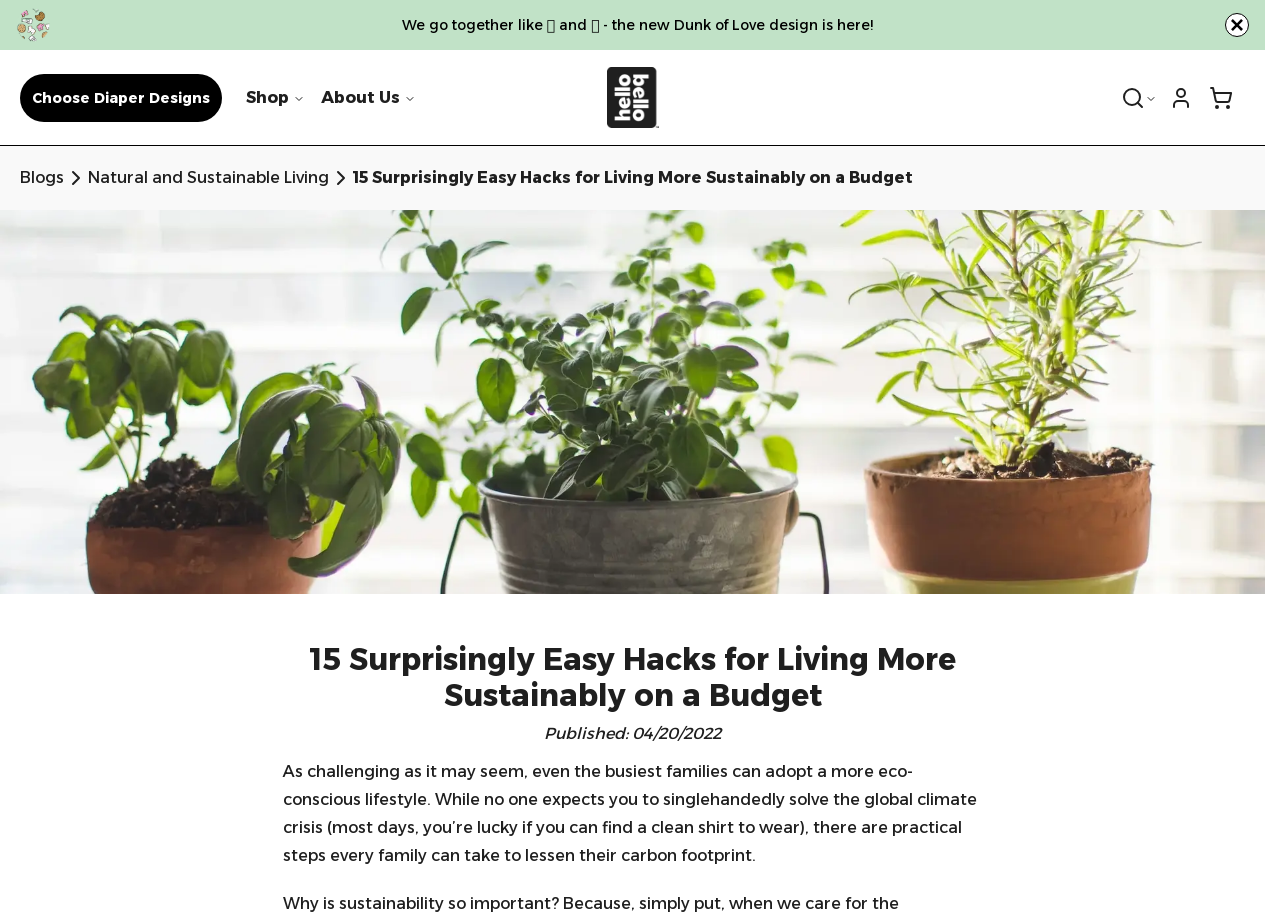What is the date of publication of the article?
Using the image as a reference, give an elaborate response to the question.

I found this information in the 'Published:' section of the article, which explicitly states the date of publication as '04/20/2022'.